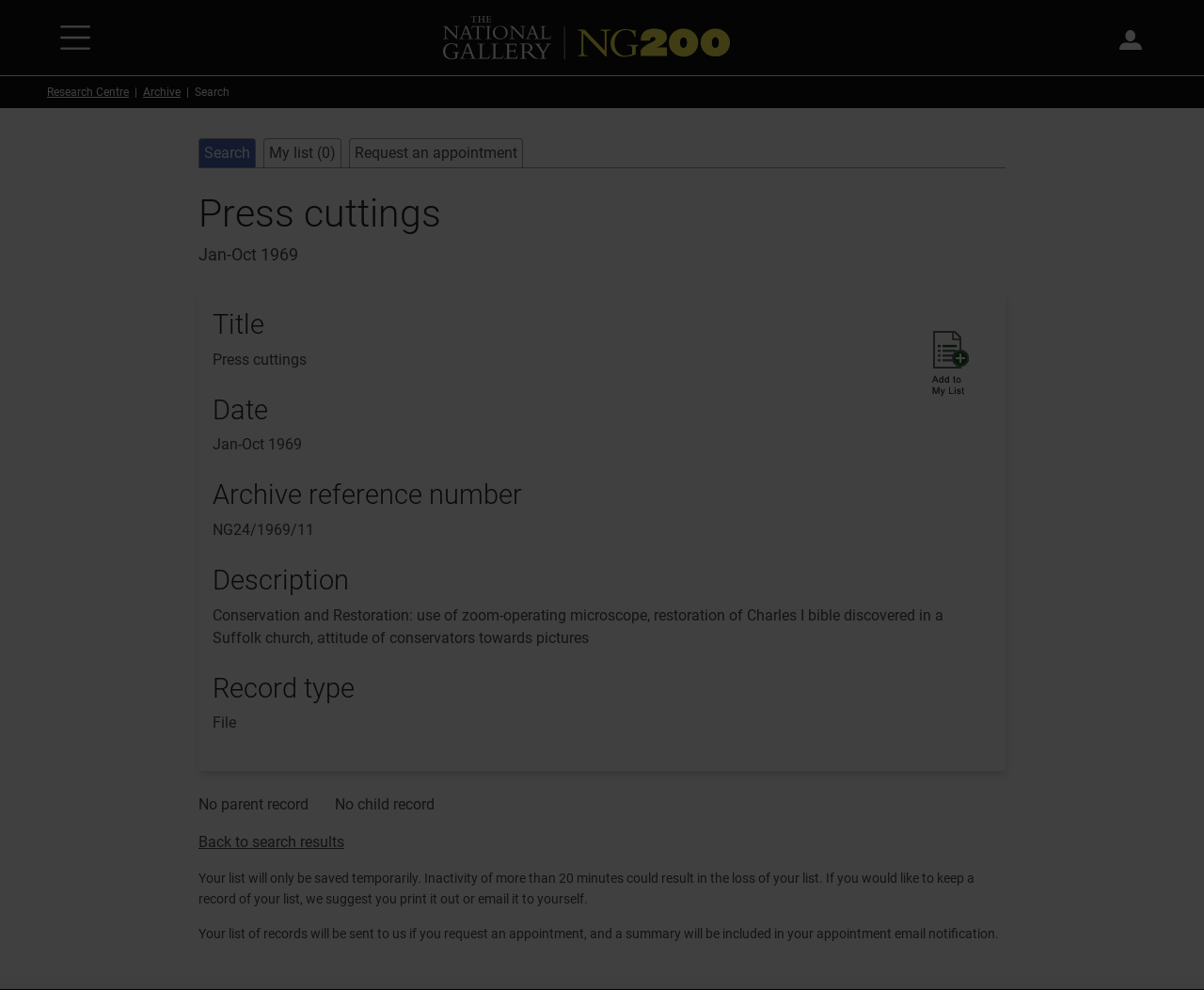What is the name of the archive?
From the image, respond using a single word or phrase.

National Gallery